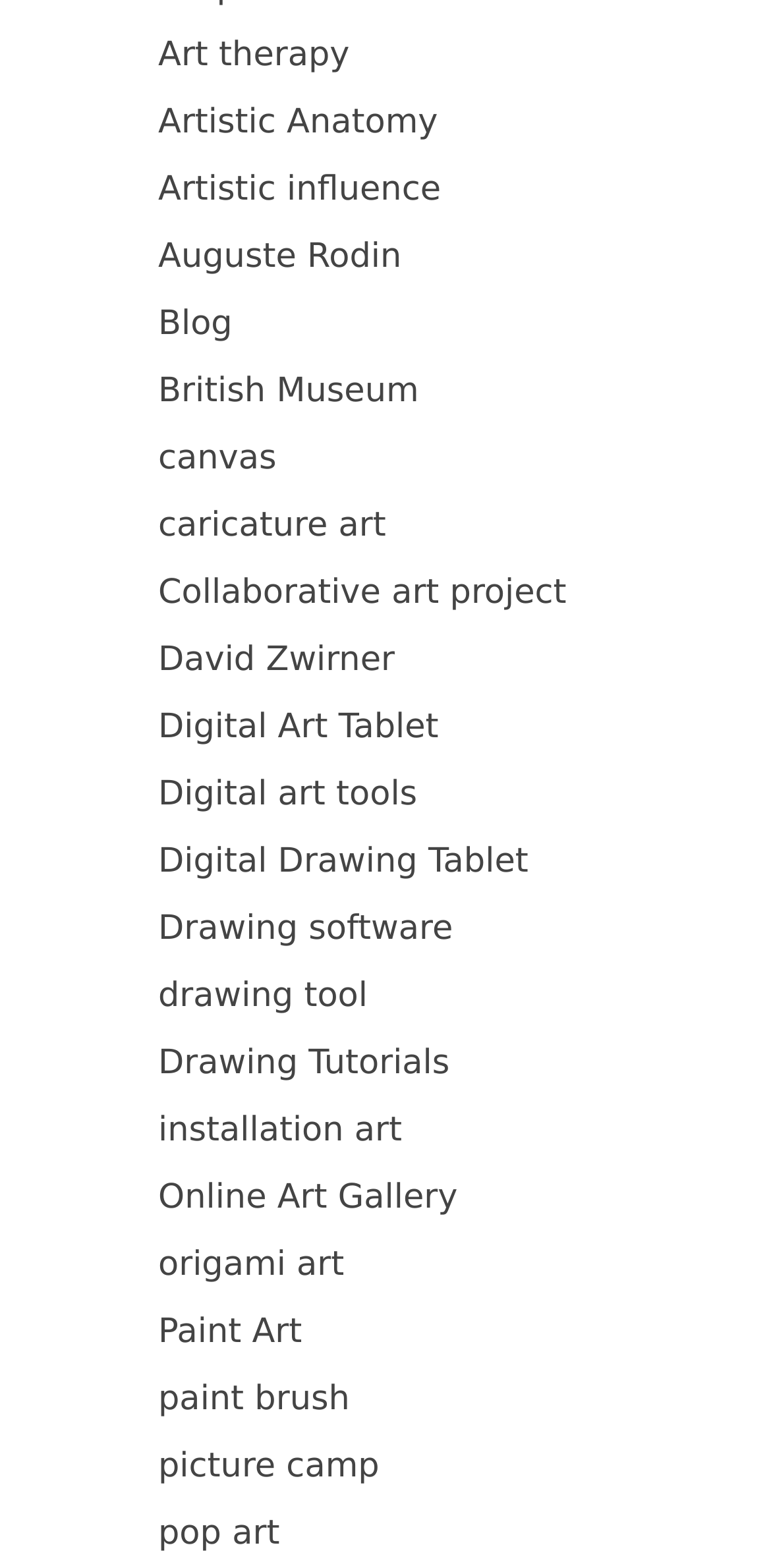Respond with a single word or phrase to the following question:
Is there a link related to digital art?

Yes